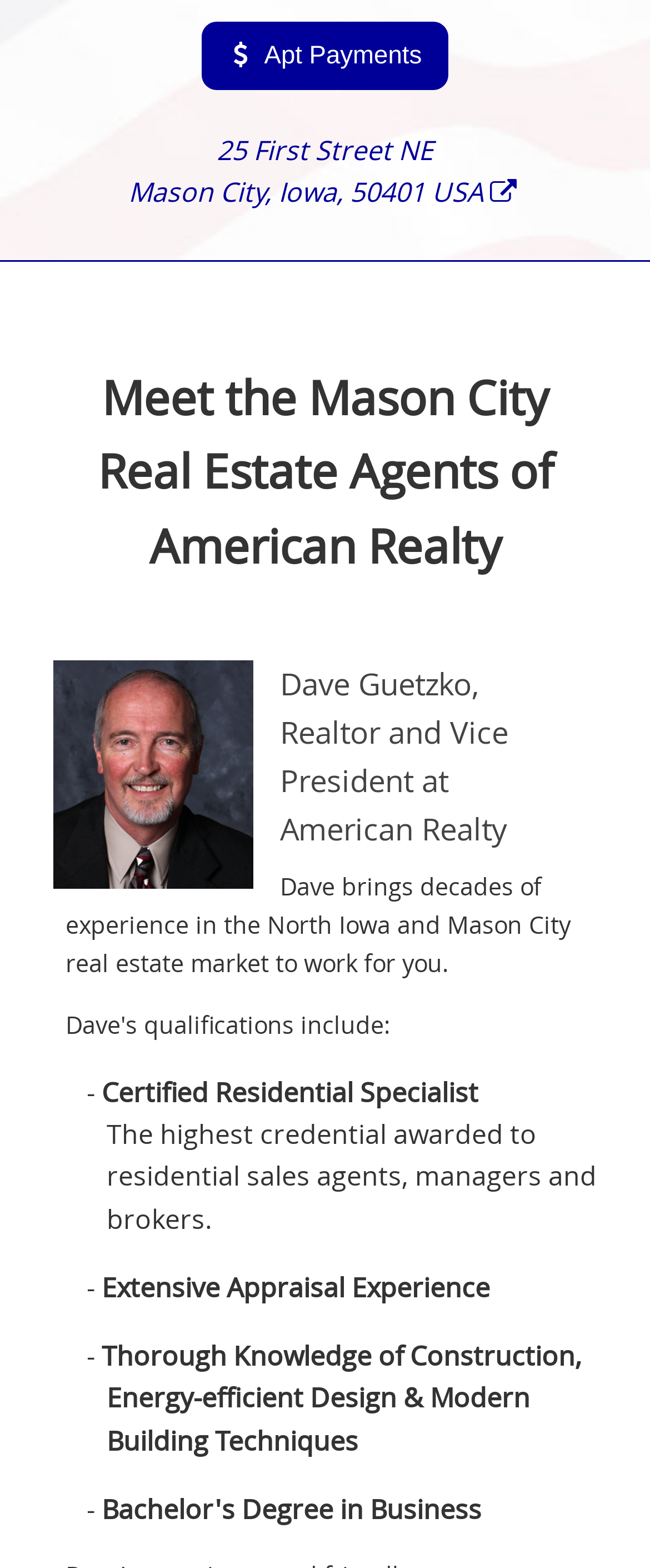Given the description "Mortgage Calculator", determine the bounding box of the corresponding UI element.

[0.0, 0.292, 0.997, 0.343]